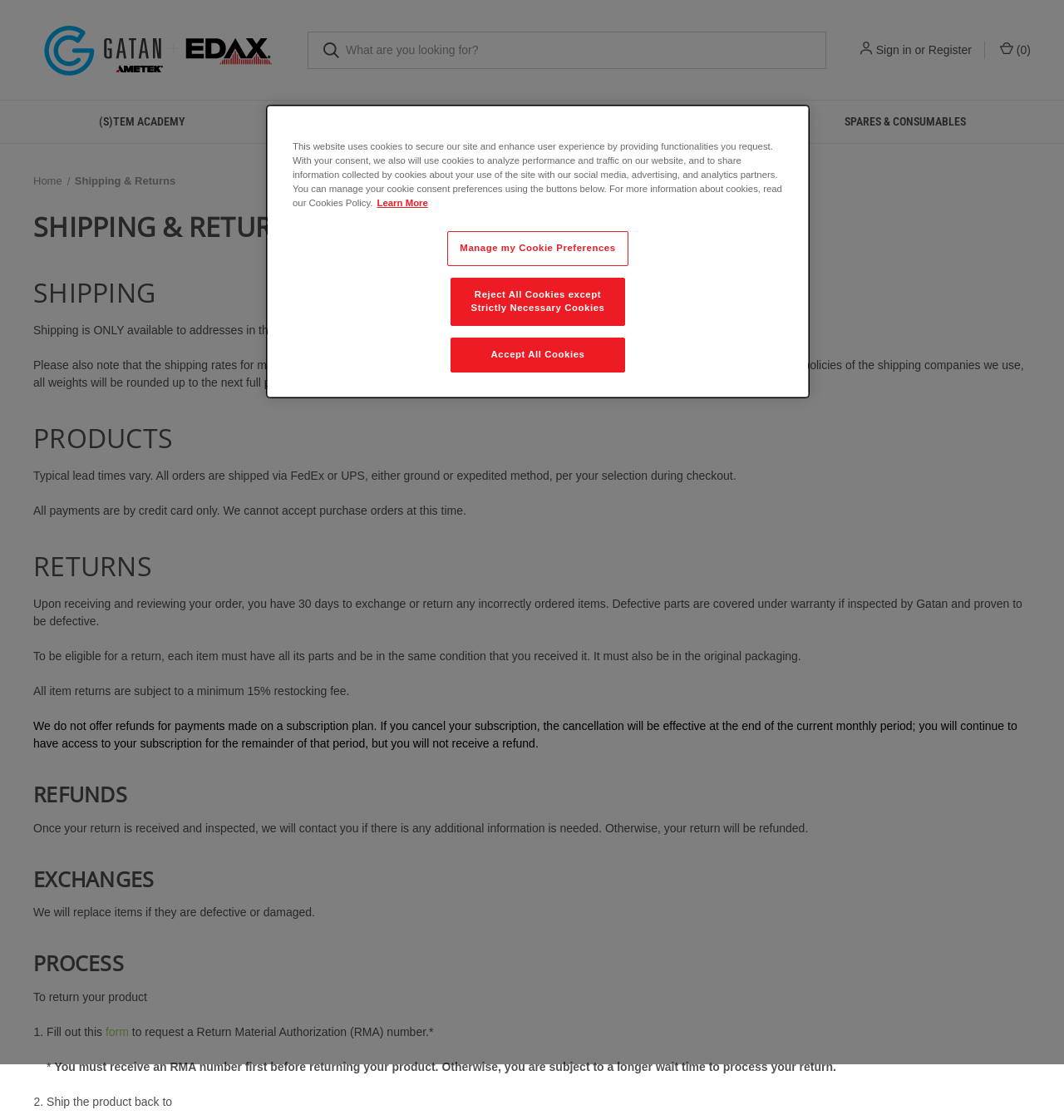What is the method of payment accepted?
From the screenshot, provide a brief answer in one word or phrase.

Credit card only